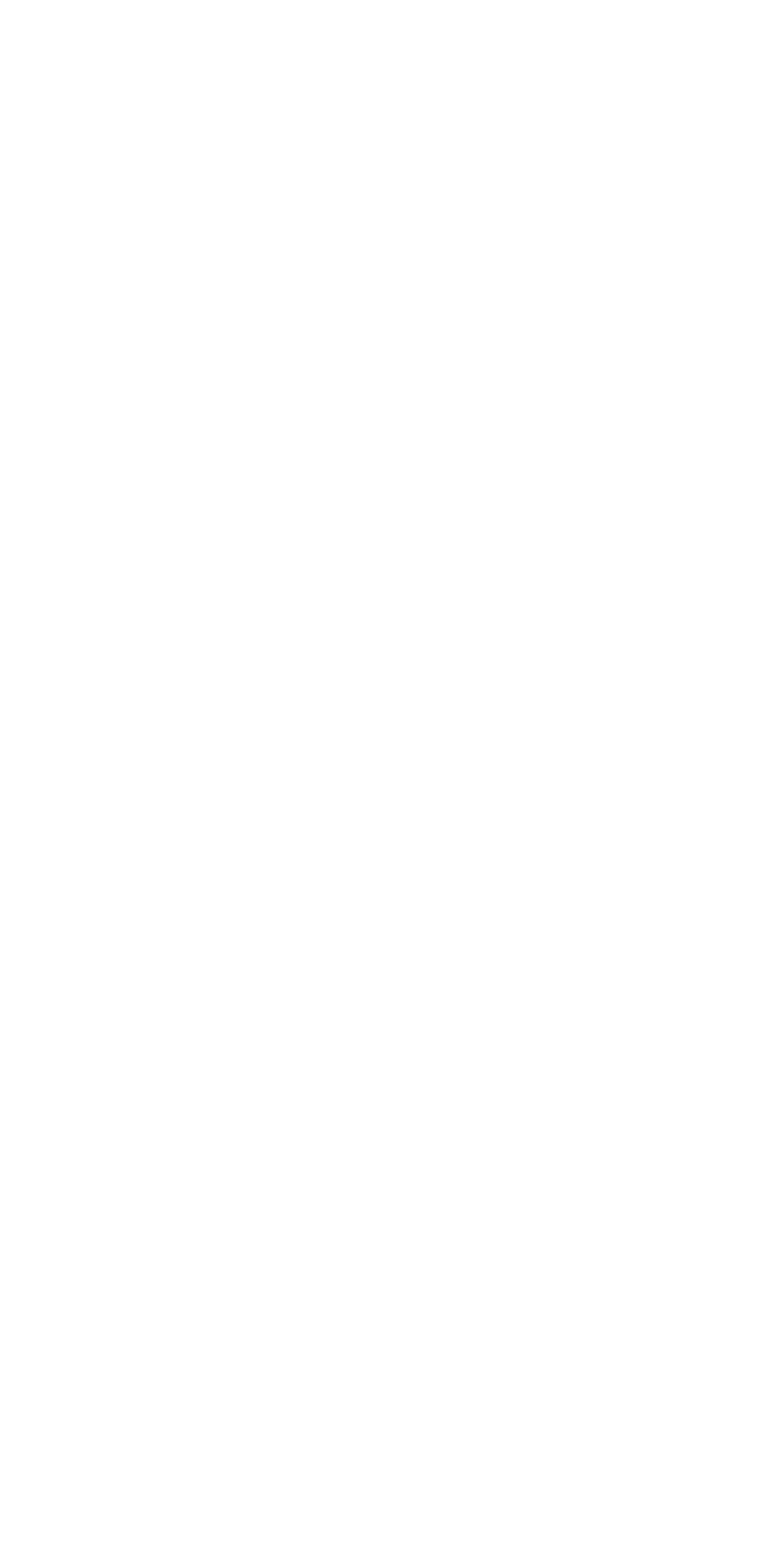Determine the bounding box coordinates for the region that must be clicked to execute the following instruction: "search for something".

None